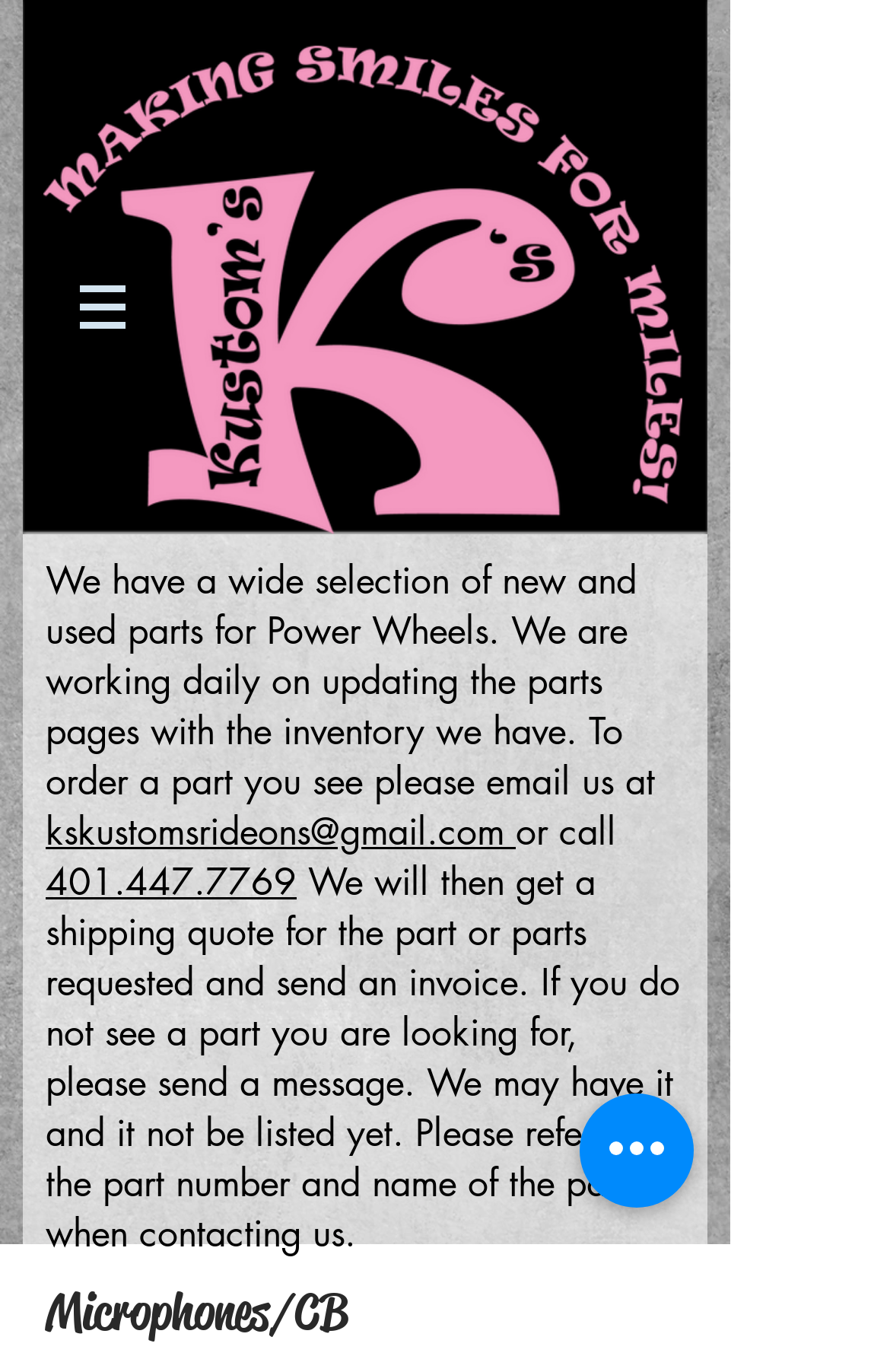Answer the question with a single word or phrase: 
What is the logo image at the top?

Transparent logo